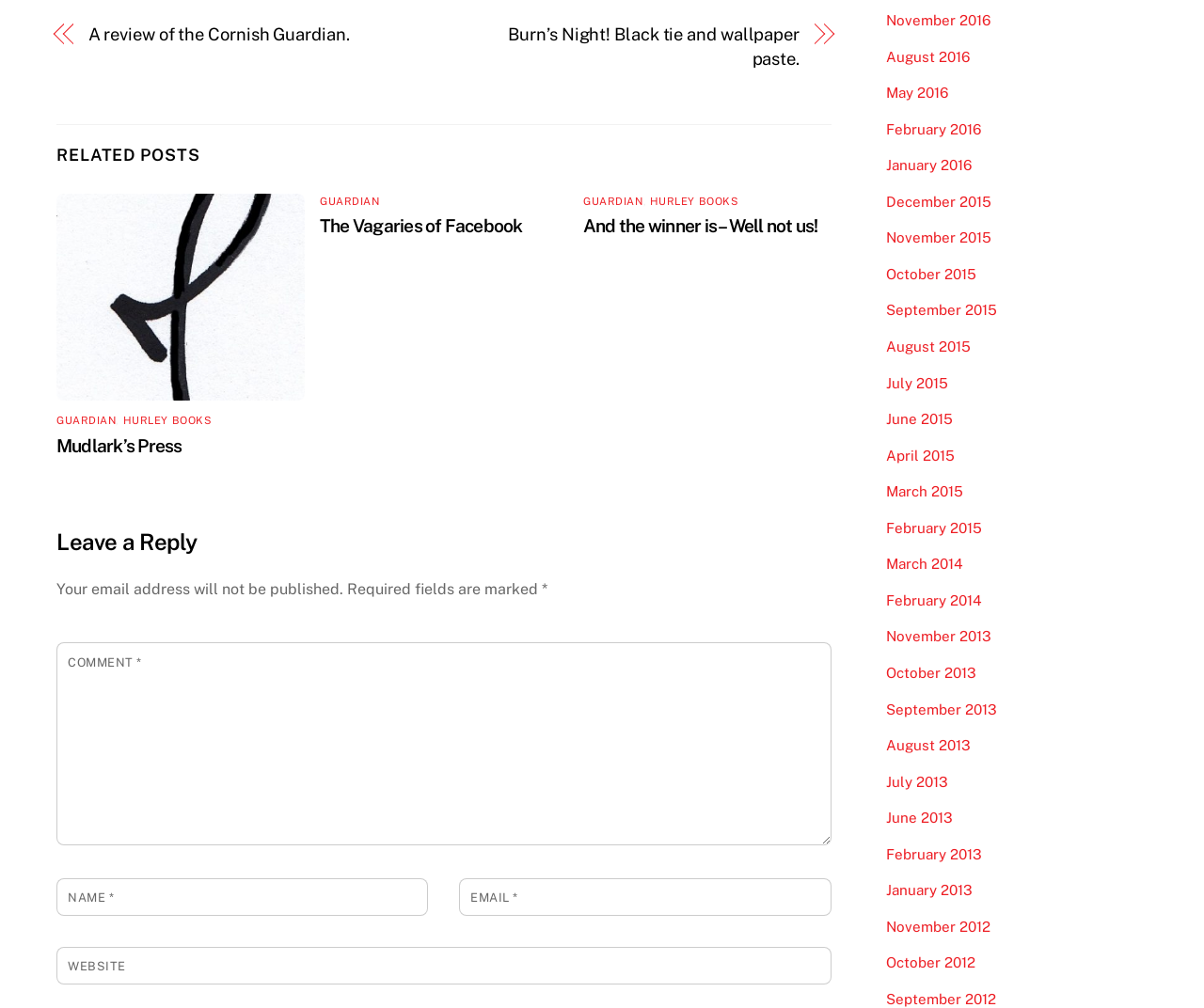Please find the bounding box coordinates of the element that must be clicked to perform the given instruction: "Enter your name". The coordinates should be four float numbers from 0 to 1, i.e., [left, top, right, bottom].

[0.047, 0.871, 0.356, 0.909]